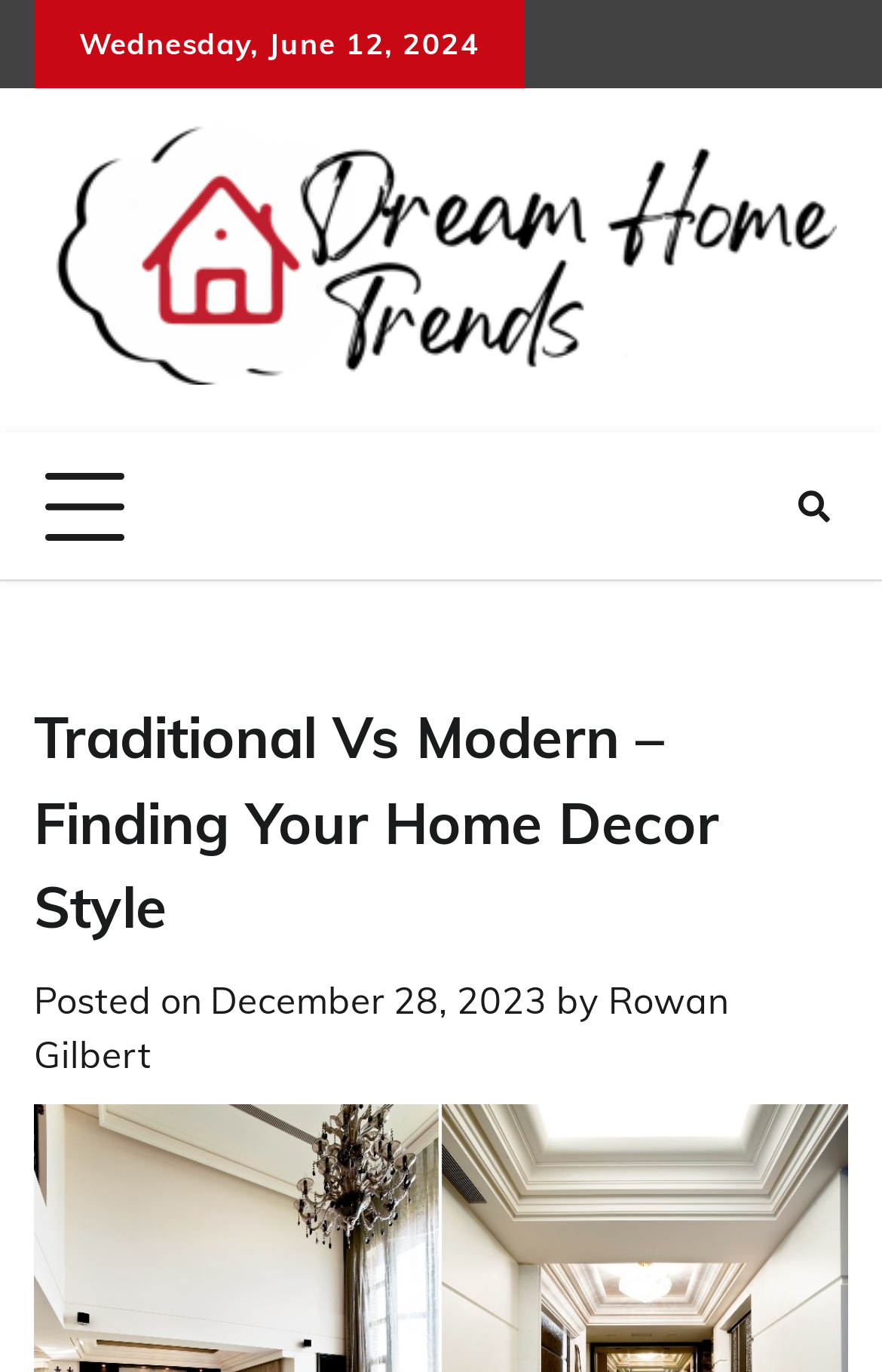Answer the following query concisely with a single word or phrase:
What is the category of the article?

Home Decor